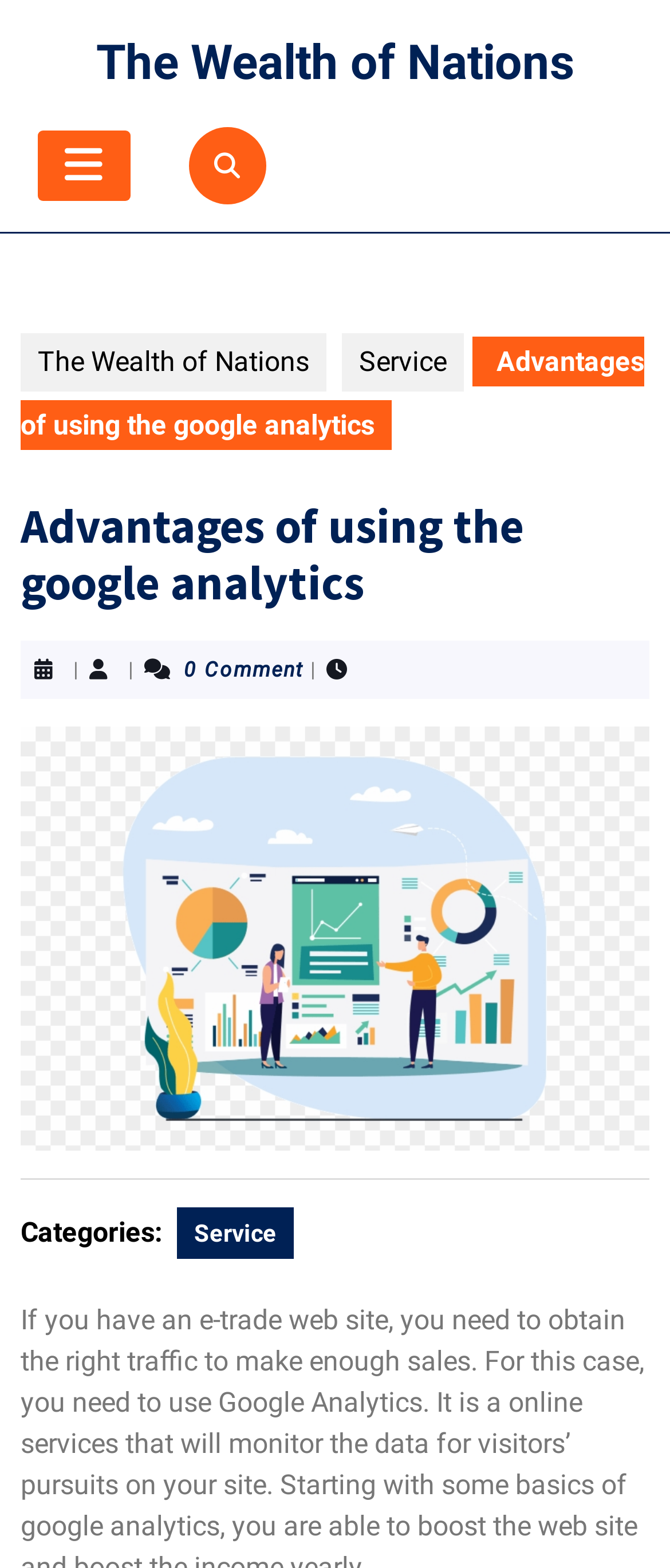What is the title of the link above the post title?
Please answer the question with a detailed and comprehensive explanation.

I examined the link elements above the post title and found that one of them has the text 'The Wealth of Nations', which is the title of the link.